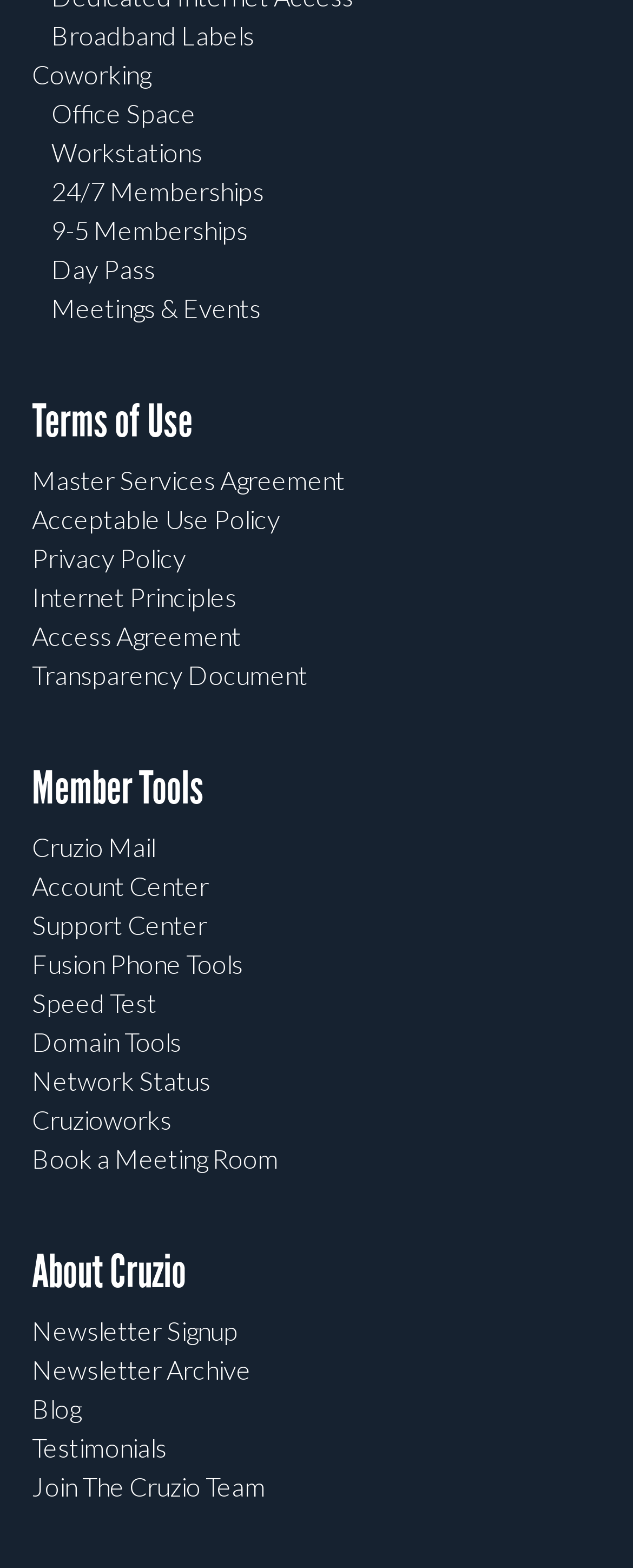Please find the bounding box coordinates of the element's region to be clicked to carry out this instruction: "Check Network Status".

[0.05, 0.679, 0.332, 0.699]